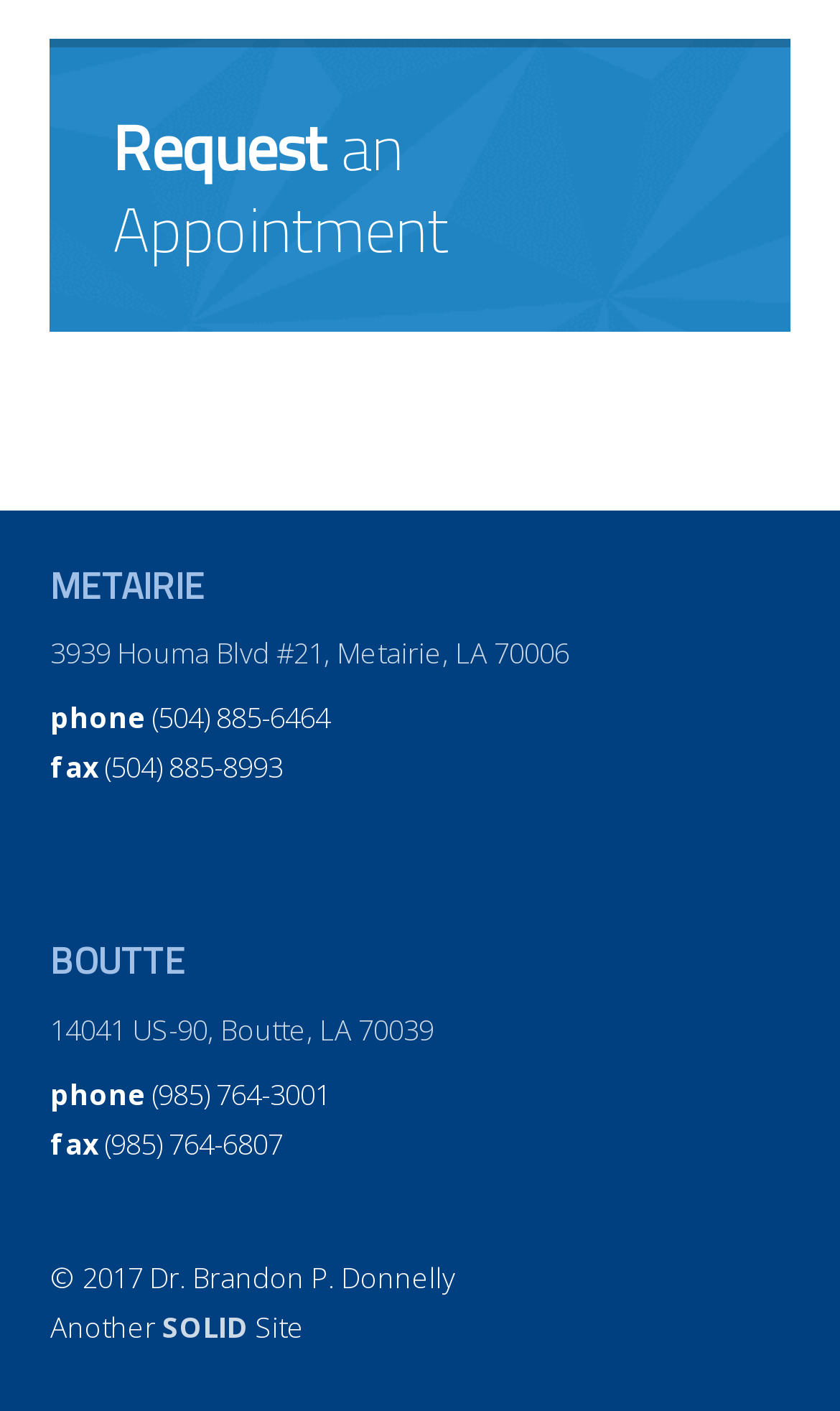Provide the bounding box coordinates for the UI element described in this sentence: "SOLID". The coordinates should be four float values between 0 and 1, i.e., [left, top, right, bottom].

[0.193, 0.927, 0.296, 0.955]